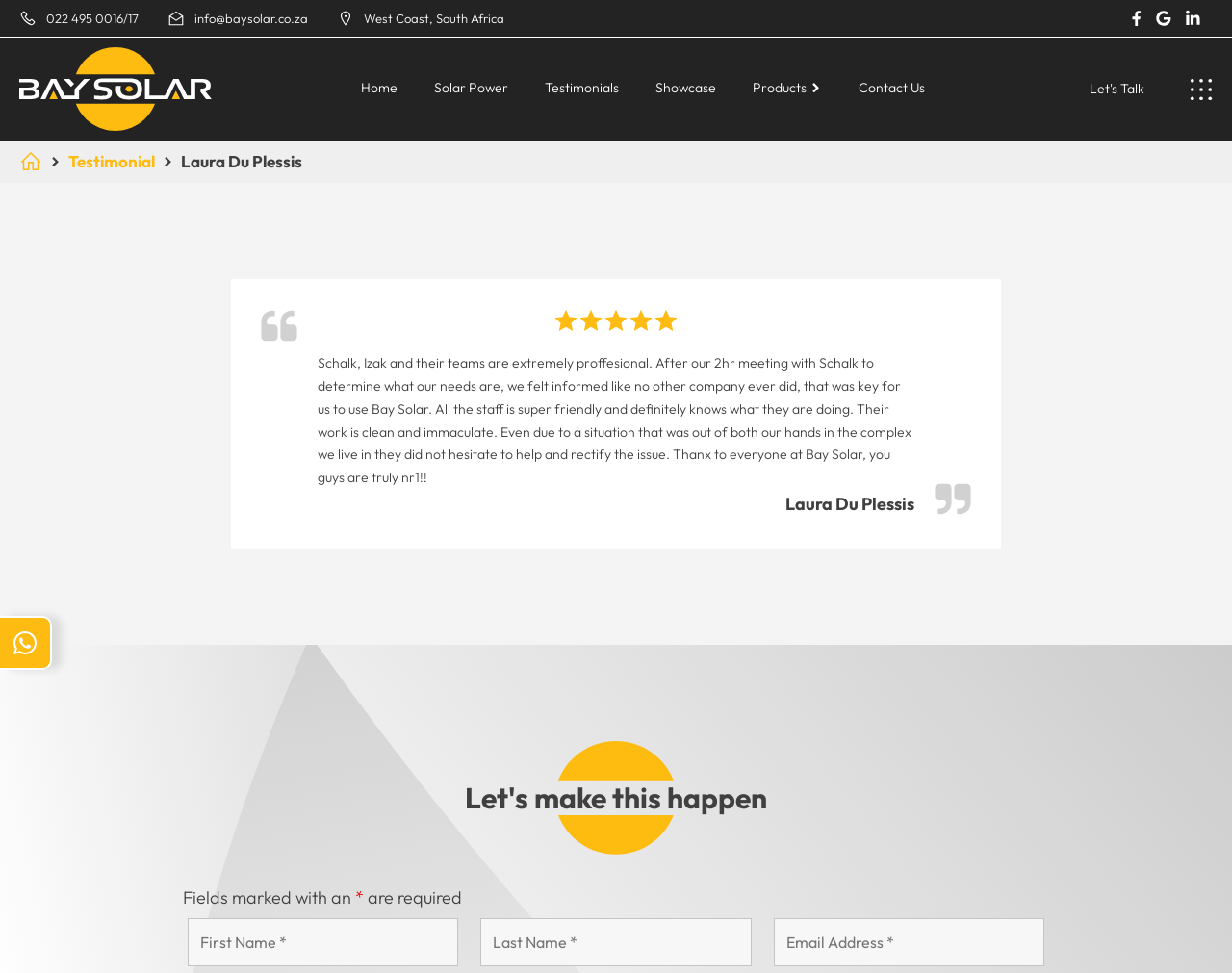What is the name of the person who wrote the testimonial?
Answer the question in as much detail as possible.

I found the name by looking at the heading element with the text 'Laura Du Plessis' which is located above the testimonial text.